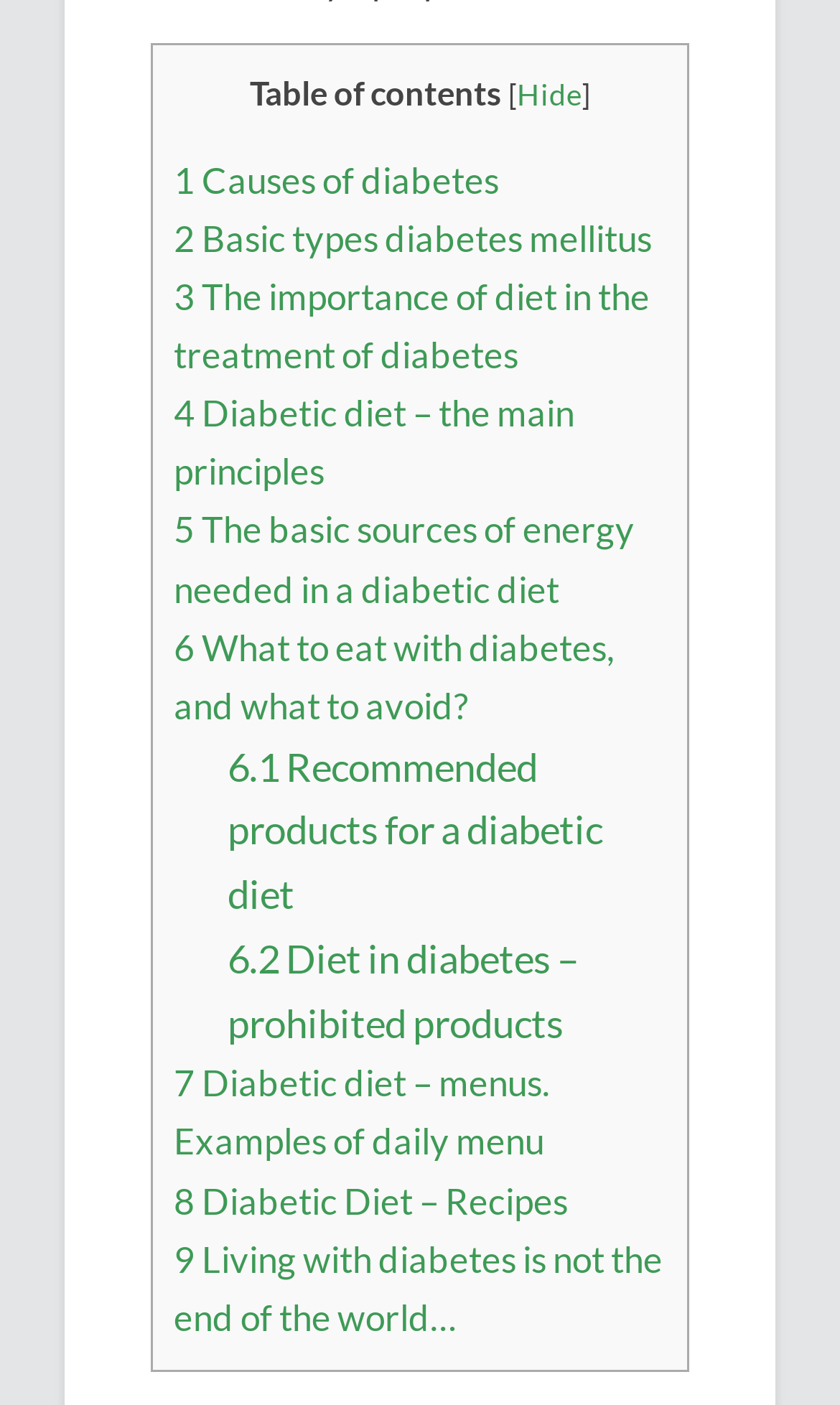Could you determine the bounding box coordinates of the clickable element to complete the instruction: "Explore the importance of diet in treating diabetes"? Provide the coordinates as four float numbers between 0 and 1, i.e., [left, top, right, bottom].

[0.207, 0.197, 0.774, 0.269]